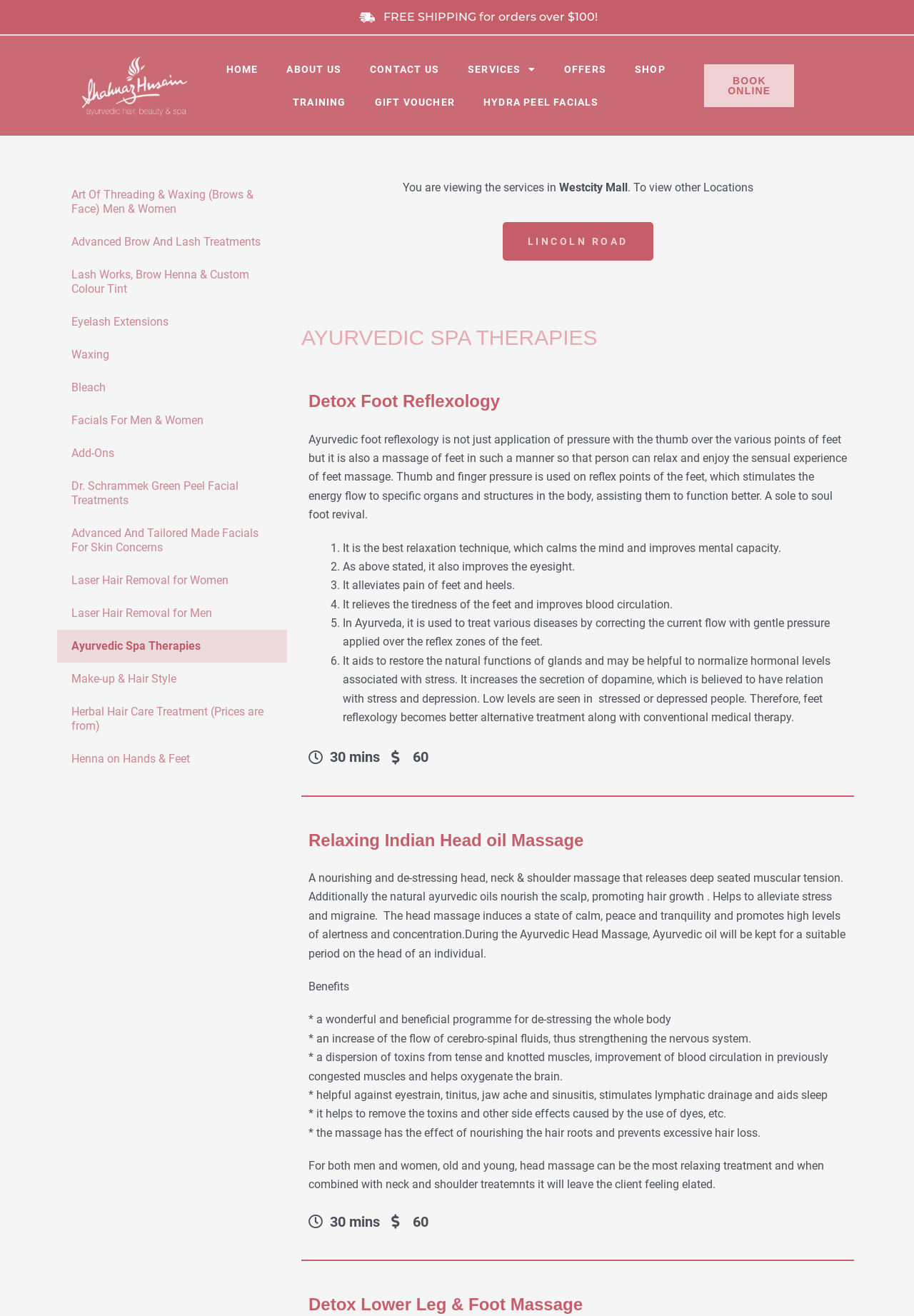Please determine the bounding box coordinates of the element to click in order to execute the following instruction: "Click on the 'BOOK ONLINE' link". The coordinates should be four float numbers between 0 and 1, specified as [left, top, right, bottom].

[0.771, 0.049, 0.869, 0.081]